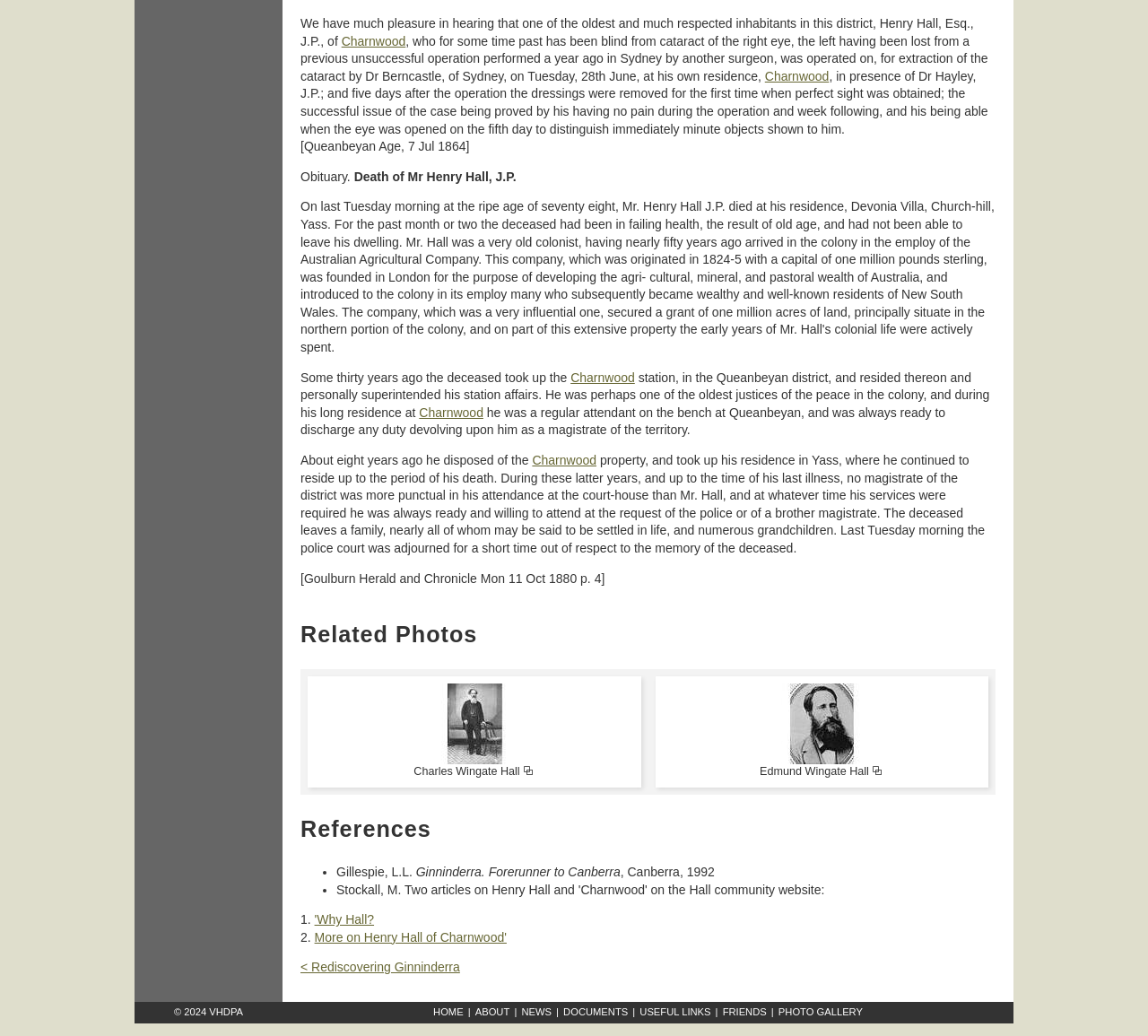What is the name of Henry Hall's son?
Using the image, provide a detailed and thorough answer to the question.

The answer can be found in the section 'Related Photos', where it is mentioned that 'Charles Wingate Hall' is one of Henry Hall's sons.